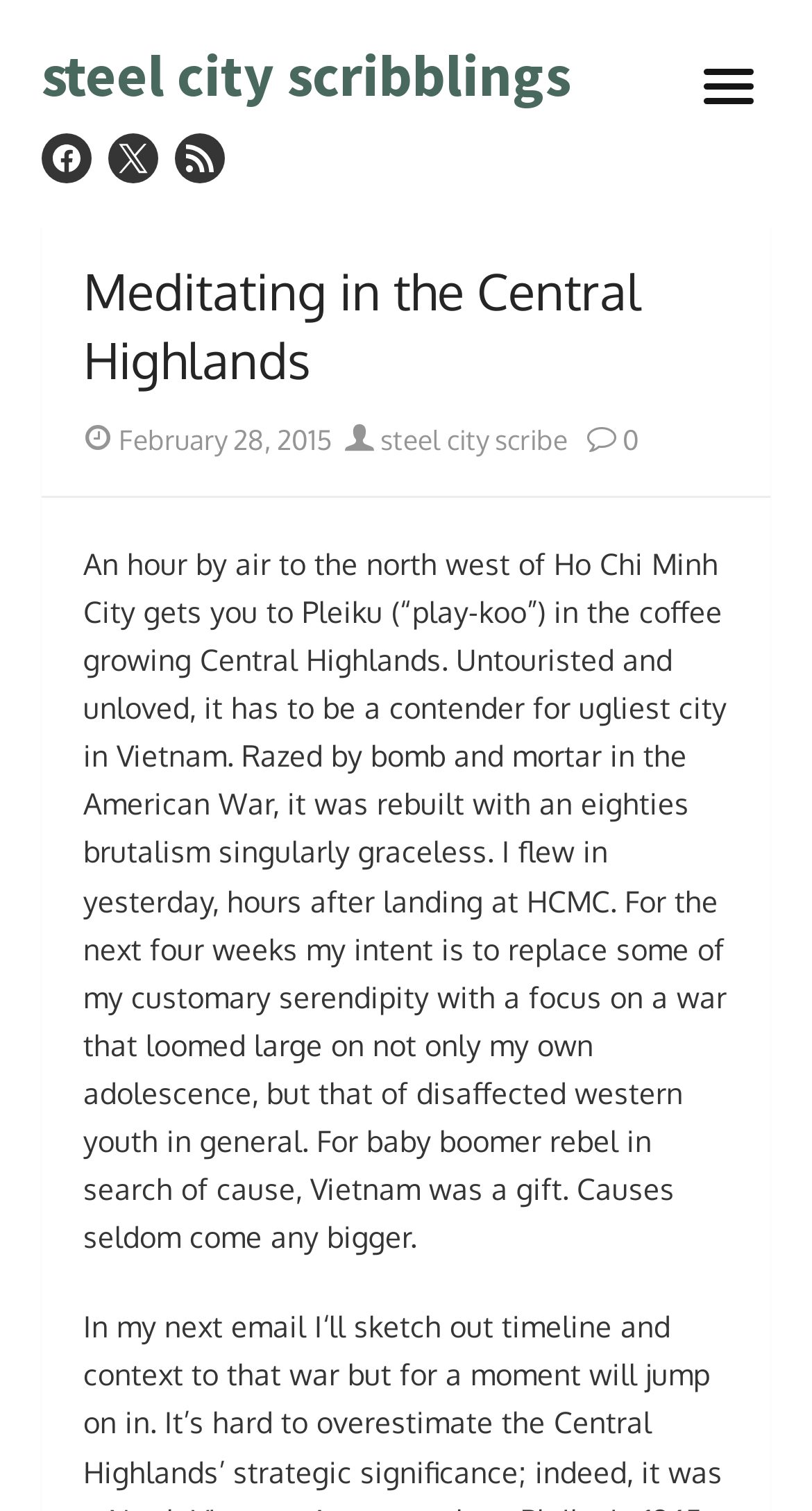Locate the coordinates of the bounding box for the clickable region that fulfills this instruction: "read the post dated February 28, 2015".

[0.146, 0.279, 0.408, 0.301]